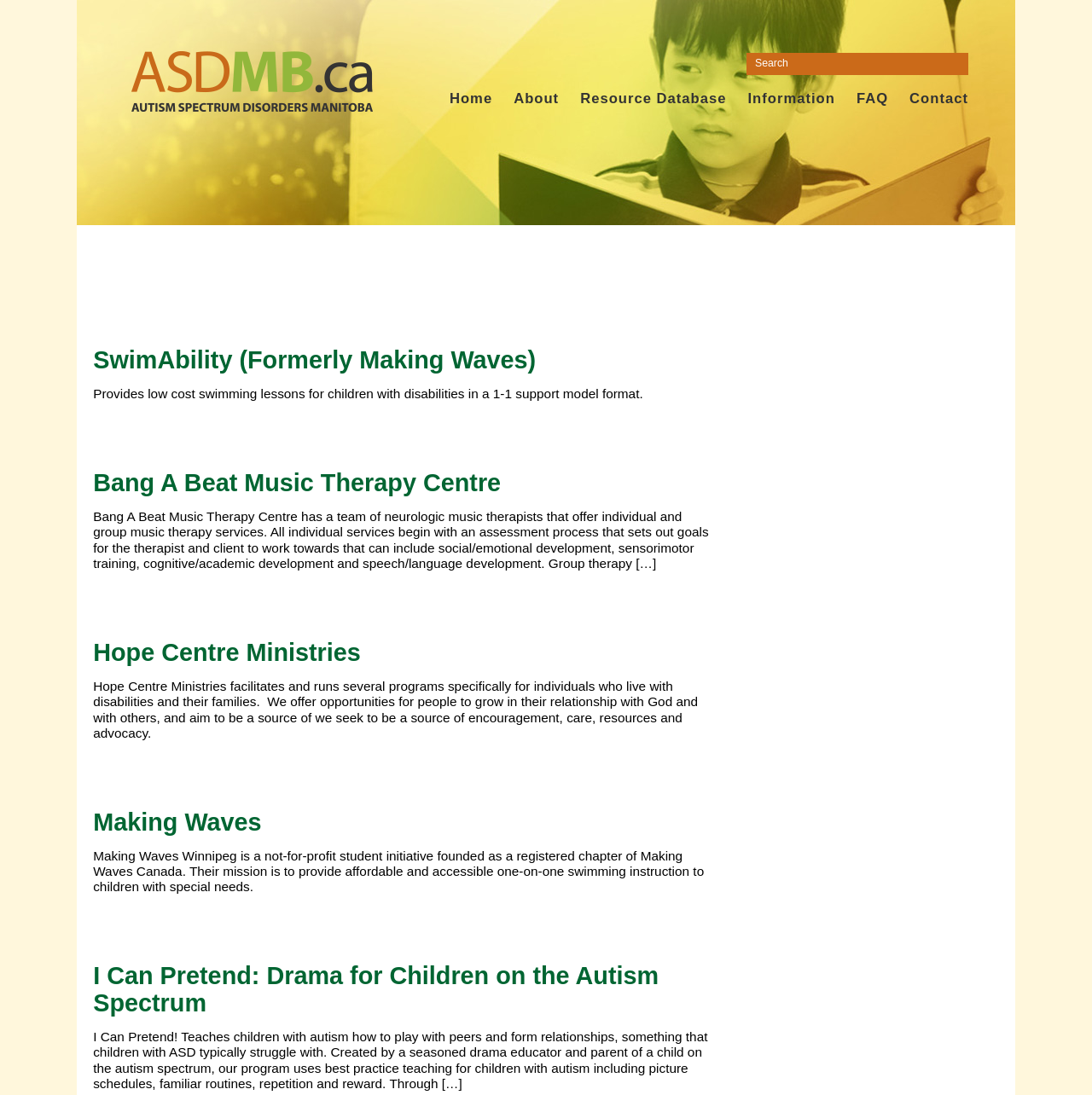What is the name of the first organization listed?
Refer to the image and provide a concise answer in one word or phrase.

SwimAbility